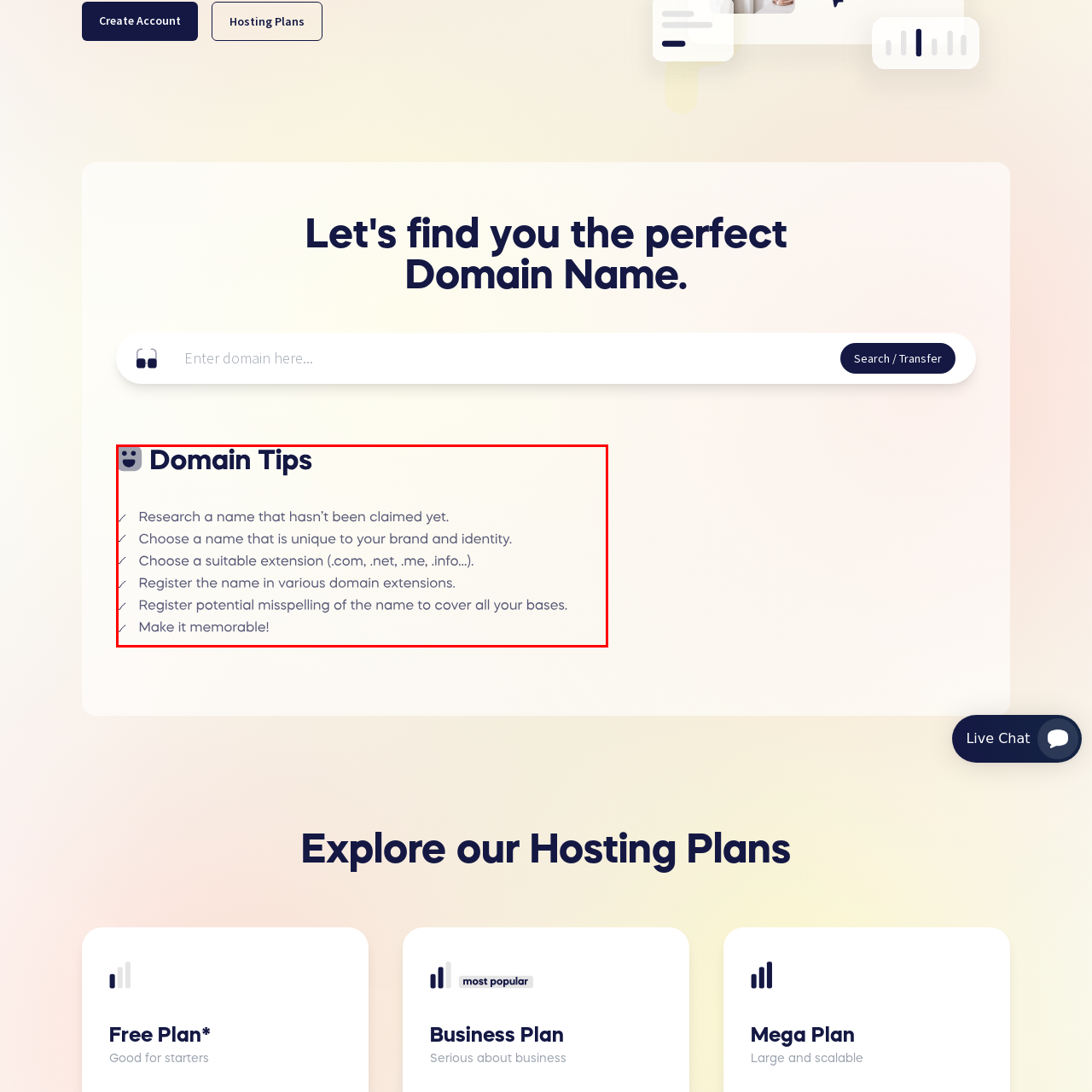Create an extensive description for the image inside the red frame.

The image titled "Domain Tips" provides a helpful guide for individuals looking to select the right domain name for their website. It features a visually engaging design with a prominent header in bold font, emphasizing the importance of choosing a suitable domain. Below the header, five actionable tips are listed, highlighted with checkmarks for clarity:

1. Research a name that hasn’t been claimed yet.
2. Choose a name that is unique to your brand and identity.
3. Choose a suitable extension, such as .com, .net, .me, or .info.
4. Register the name in various domain extensions to secure your online presence.
5. Consider potential misspellings of the name to cover all your bases and enhance memorability.

Overall, the image serves as a practical resource for those embarking on the journey of establishing their online identity, guiding them through the essential steps of domain selection.